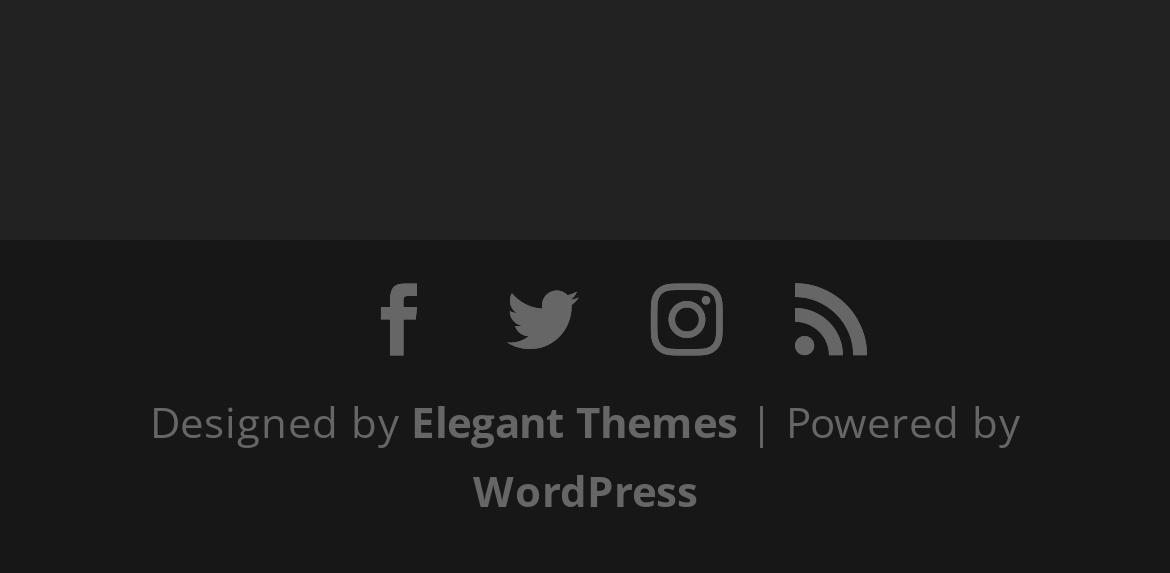Determine the bounding box coordinates for the clickable element to execute this instruction: "Check 'penis enlargement surgery before and after pics'". Provide the coordinates as four float numbers between 0 and 1, i.e., [left, top, right, bottom].

[0.1, 0.472, 0.833, 0.696]